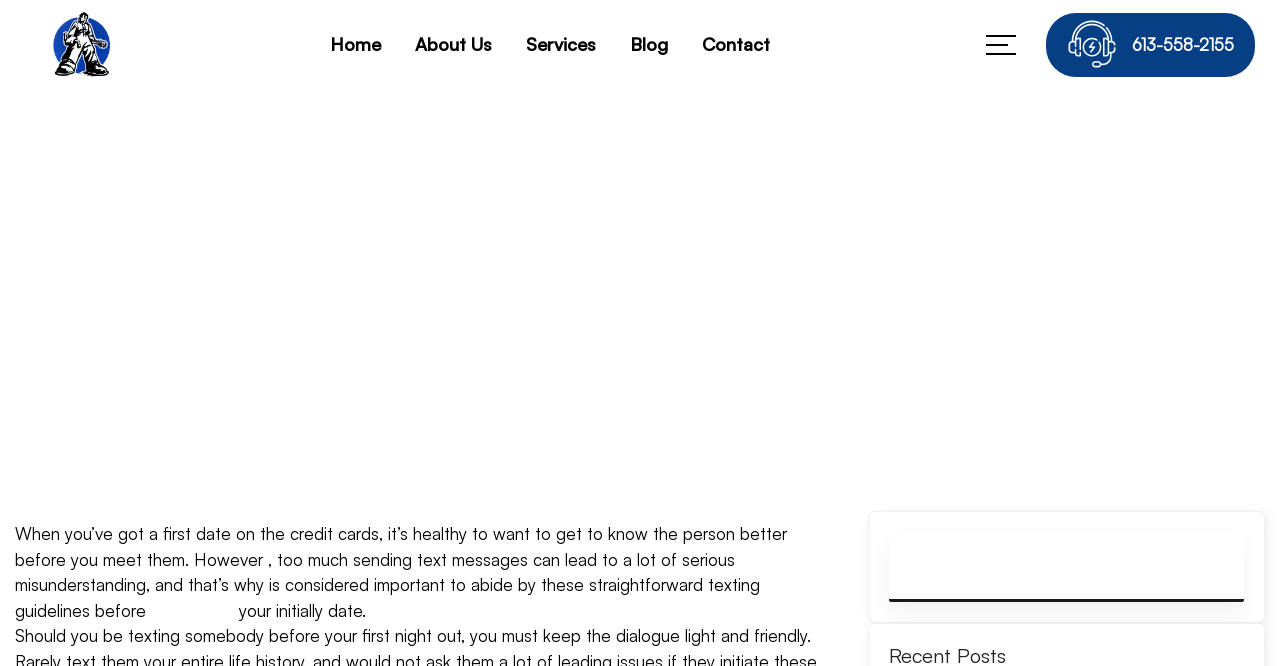Carefully examine the image and provide an in-depth answer to the question: What is the phone number on the top right?

I found the phone number by looking at the top right corner of the webpage, where I saw a static text element with the phone number '613-558-2155'.